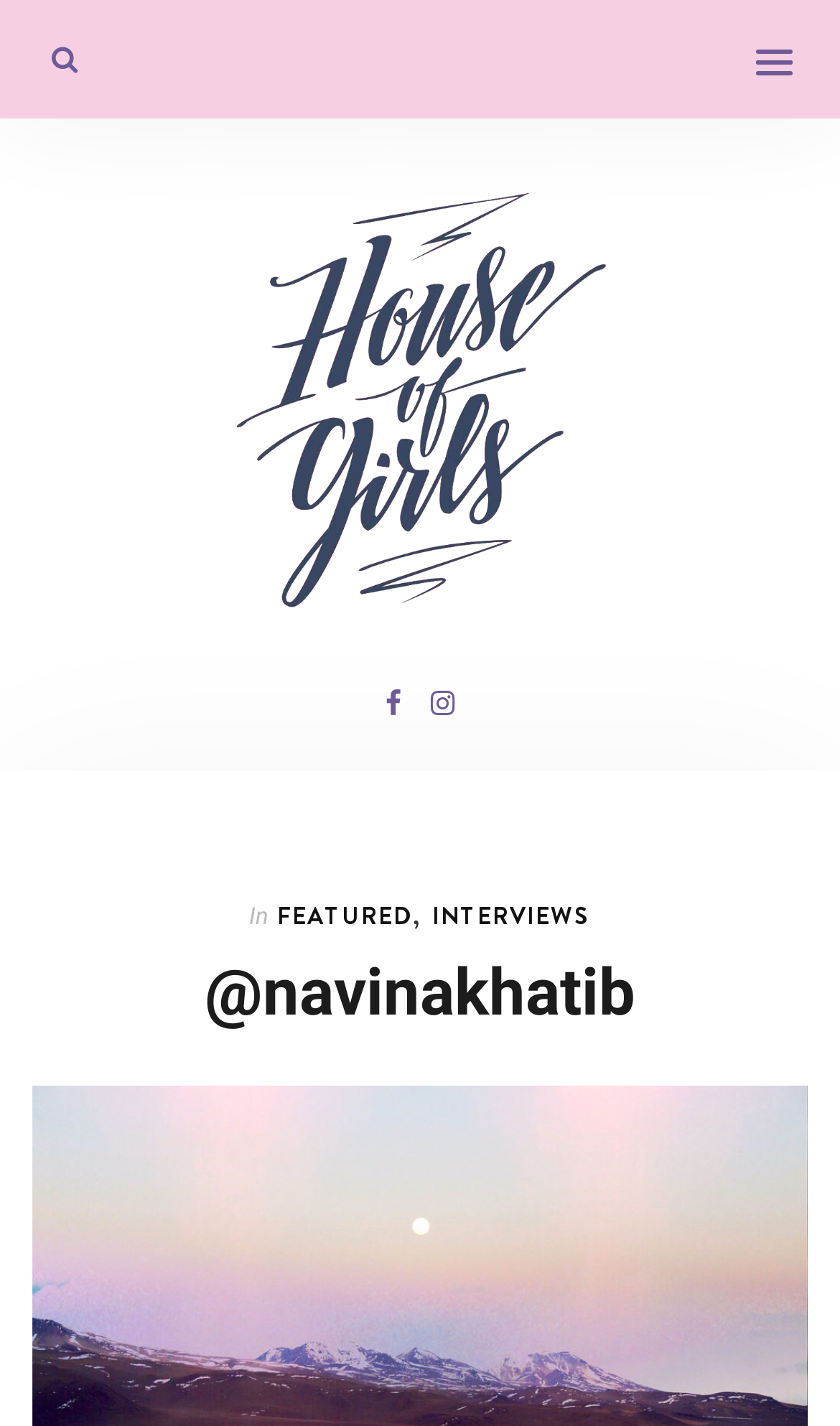What is the name of the house?
Deliver a detailed and extensive answer to the question.

The name of the house can be found in the paragraph element with the text 'House of Girls' which is also a link. This element is located at the top of the page with a bounding box of [0.0, 0.128, 1.0, 0.431].